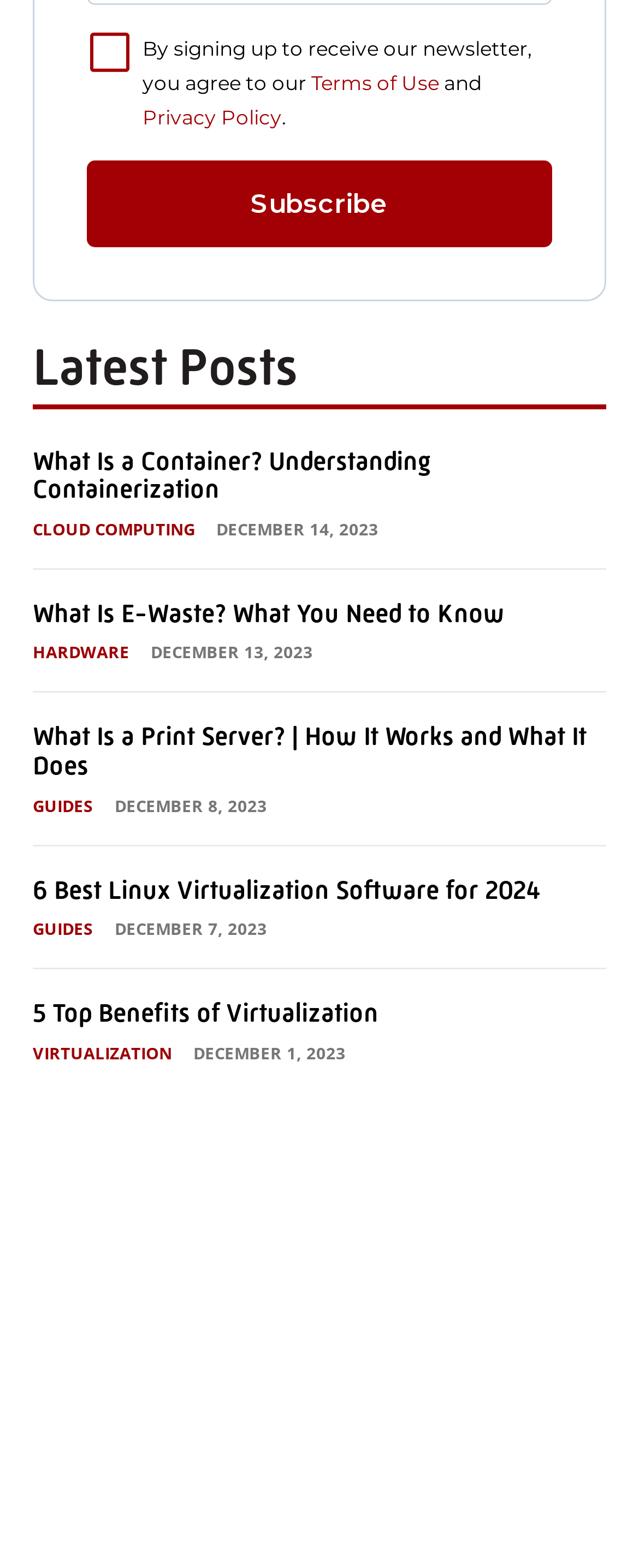How many articles are listed on the webpage?
Look at the image and answer the question with a single word or phrase.

5